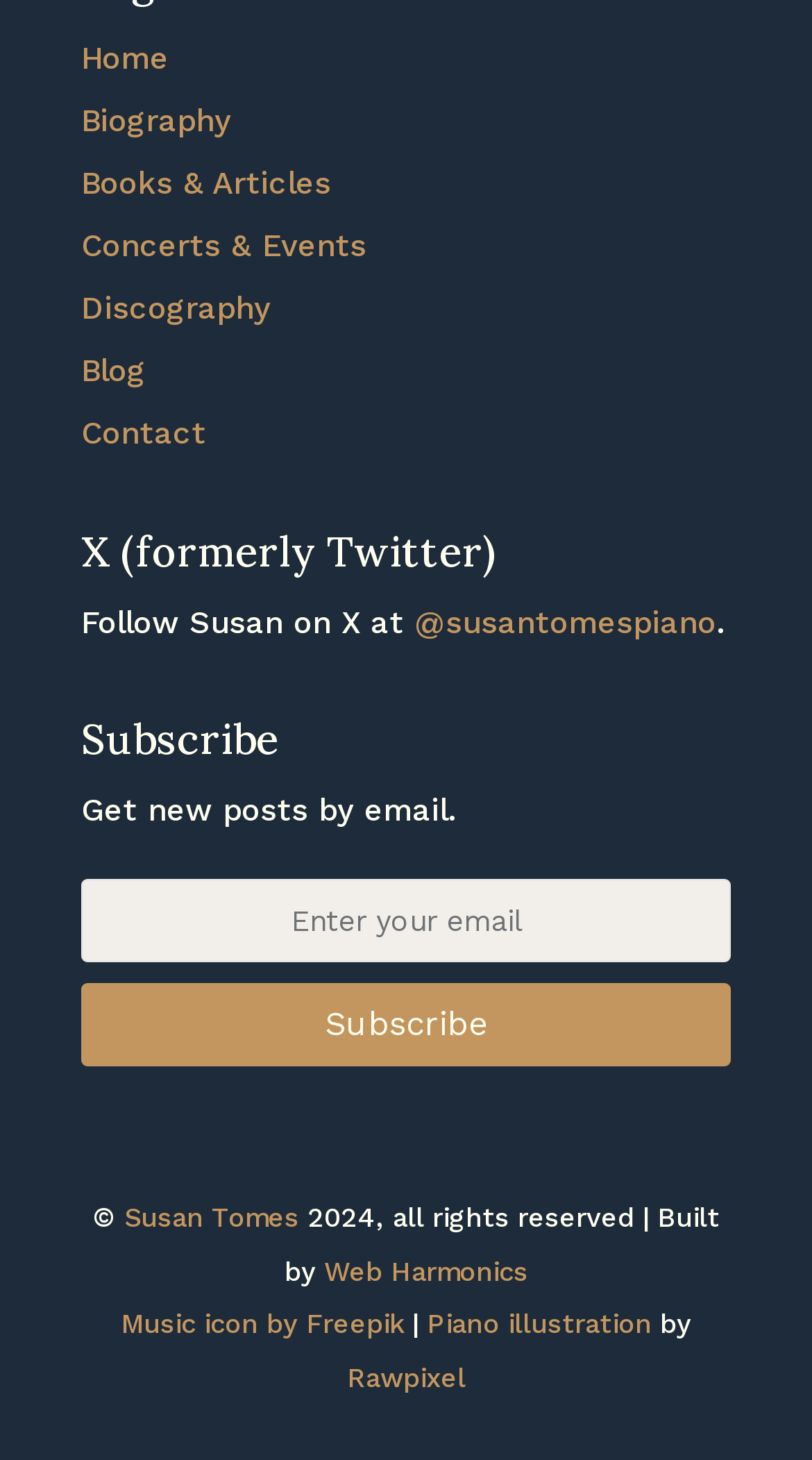Could you determine the bounding box coordinates of the clickable element to complete the instruction: "Follow Susan on X"? Provide the coordinates as four float numbers between 0 and 1, i.e., [left, top, right, bottom].

[0.51, 0.414, 0.882, 0.44]